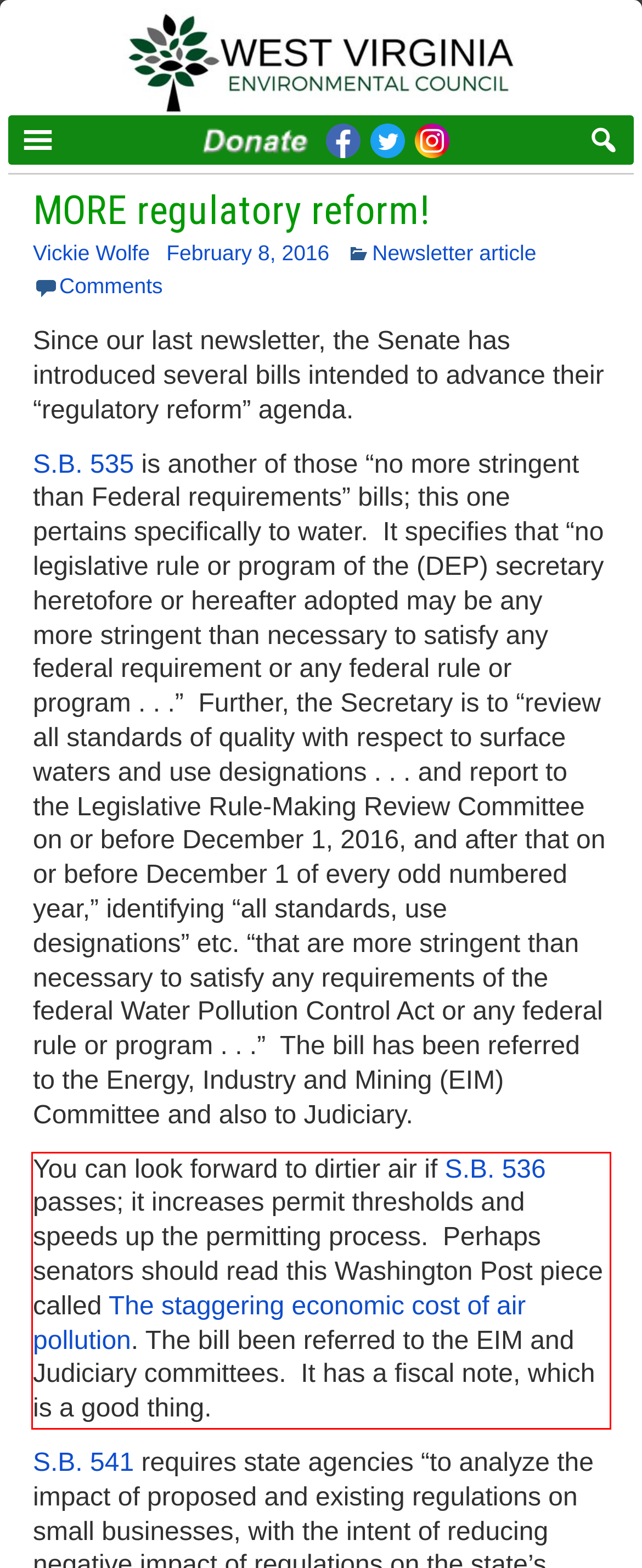You are provided with a screenshot of a webpage that includes a UI element enclosed in a red rectangle. Extract the text content inside this red rectangle.

You can look forward to dirtier air if S.B. 536 passes; it increases permit thresholds and speeds up the permitting process. Perhaps senators should read this Washington Post piece called The staggering economic cost of air pollution. The bill been referred to the EIM and Judiciary committees. It has a fiscal note, which is a good thing.